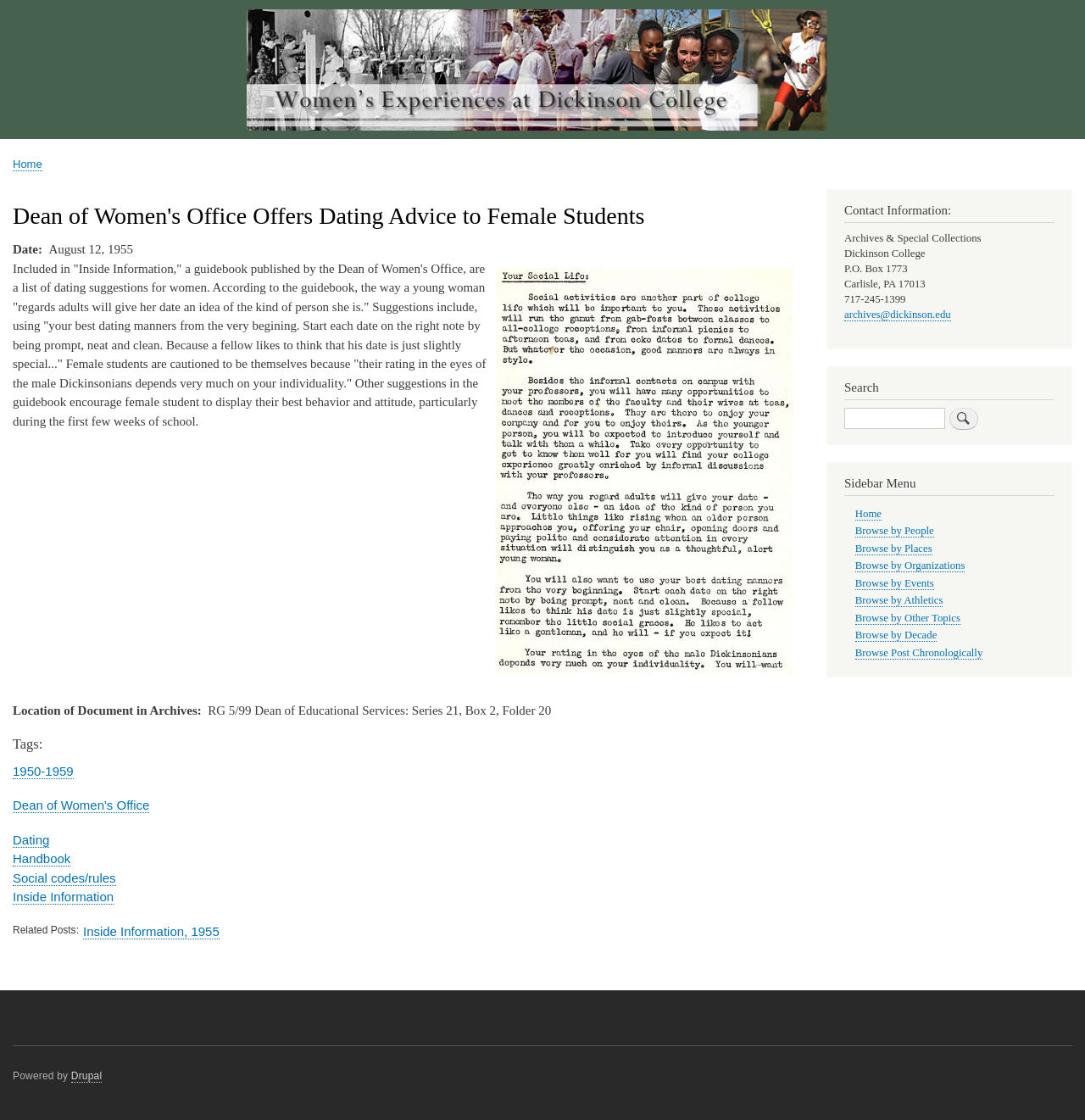Answer the question in one word or a short phrase:
What is the name of the college mentioned in the contact information?

Dickinson College